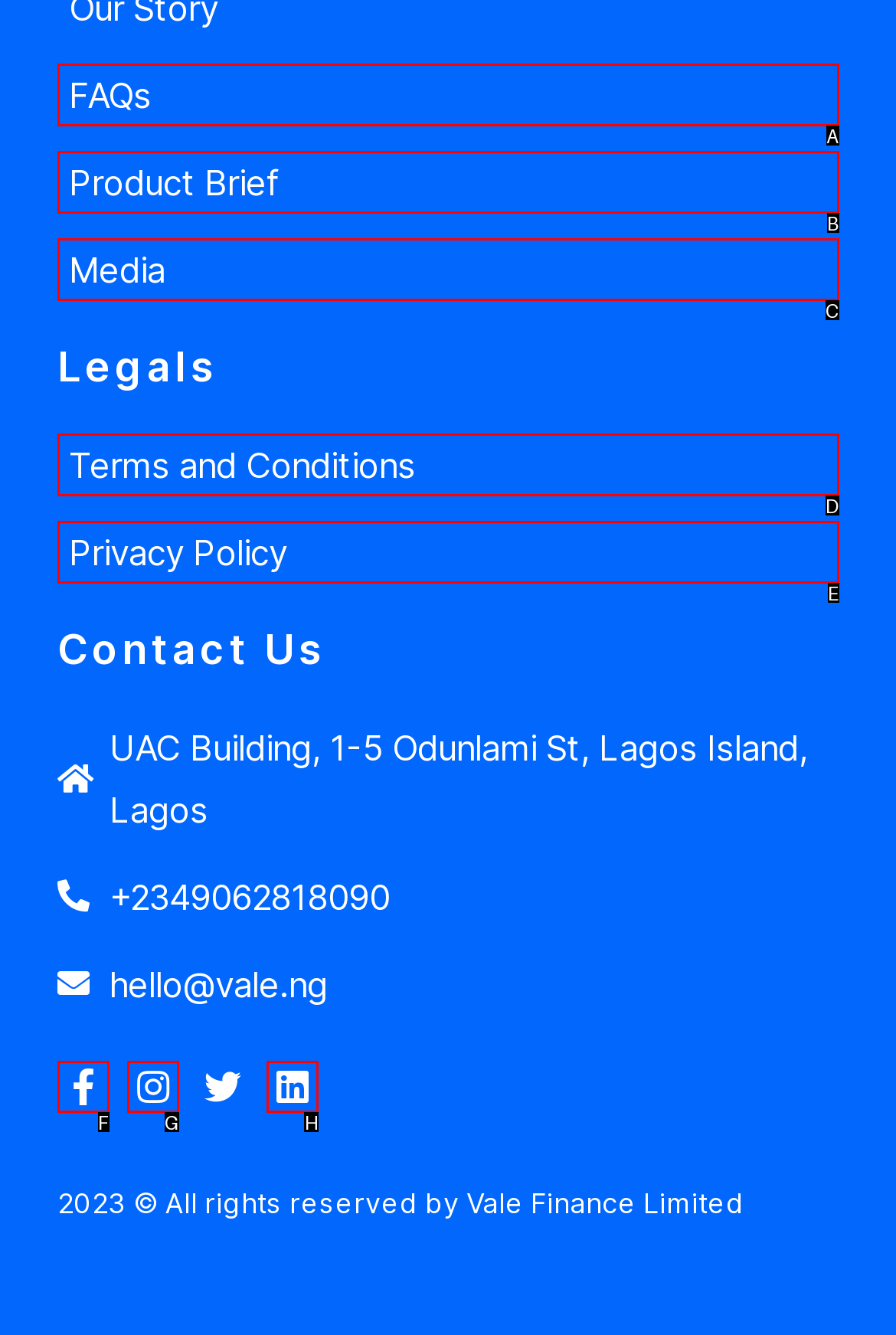Using the description: FAQs, find the HTML element that matches it. Answer with the letter of the chosen option.

A